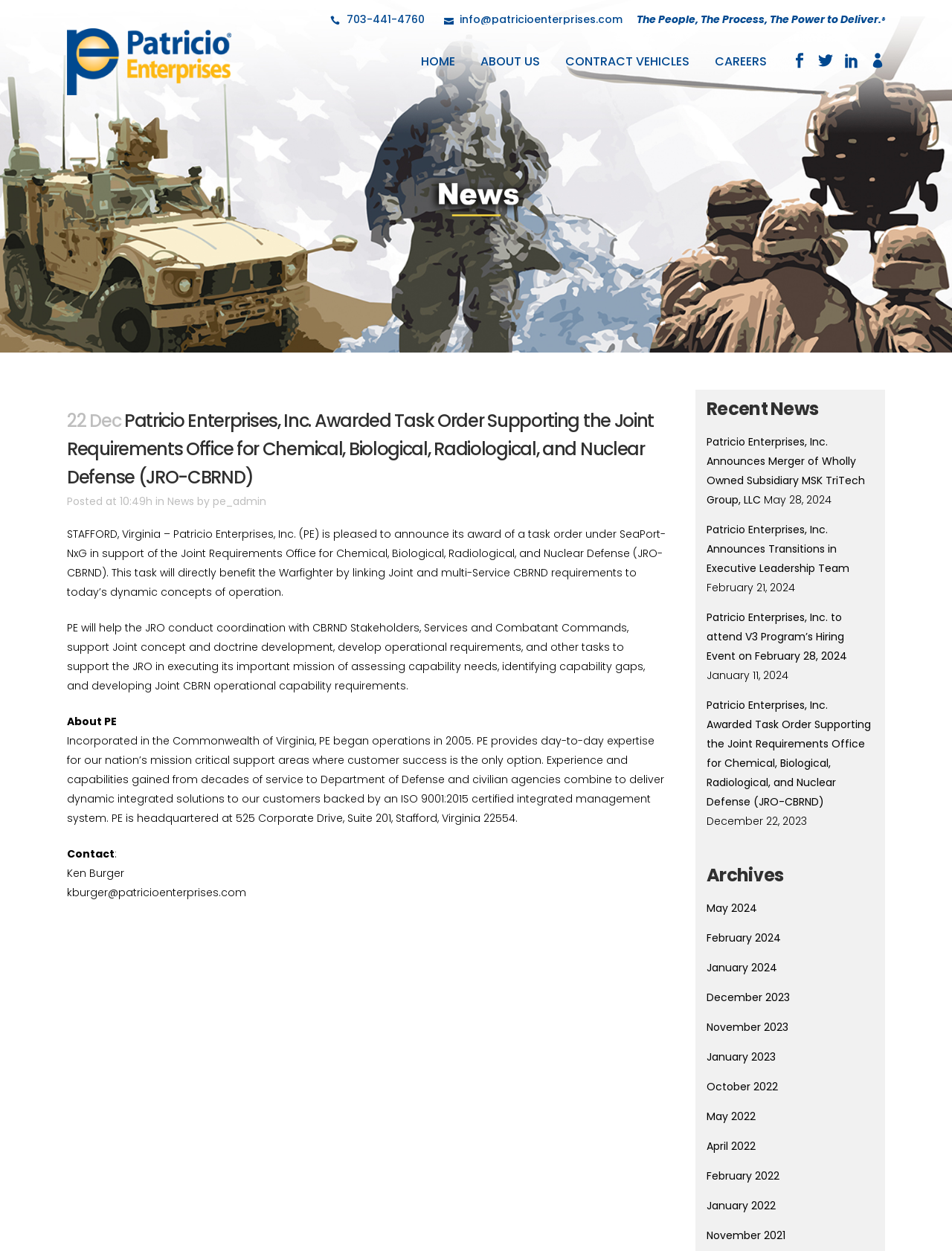Generate a thorough caption that explains the contents of the webpage.

The webpage is about Patricio Enterprises, Inc., a company that provides day-to-day expertise in mission-critical support areas. At the top of the page, there is a logo and a navigation menu with links to "HOME", "ABOUT US", "CONTRACT VEHICLES", and "CAREERS". Below the navigation menu, there is a section with the company's contact information, including a phone number, email address, and a brief slogan "The People, The Process, The Power to Deliver."

The main content of the page is an article about Patricio Enterprises, Inc. being awarded a task order supporting the Joint Requirements Office for Chemical, Biological, Radiological, and Nuclear Defense (JRO-CBRND). The article is dated December 22, 2023, and is written by "pe_admin". The article describes the task order and the company's role in supporting the JRO.

To the right of the article, there is a section with recent news articles, including links to other news stories and their corresponding dates. Below the recent news section, there is an "Archives" section with links to news articles from previous months and years.

At the bottom of the page, there is a large background image that spans the entire width of the page. The image is not descriptive, but it adds a visual element to the page.